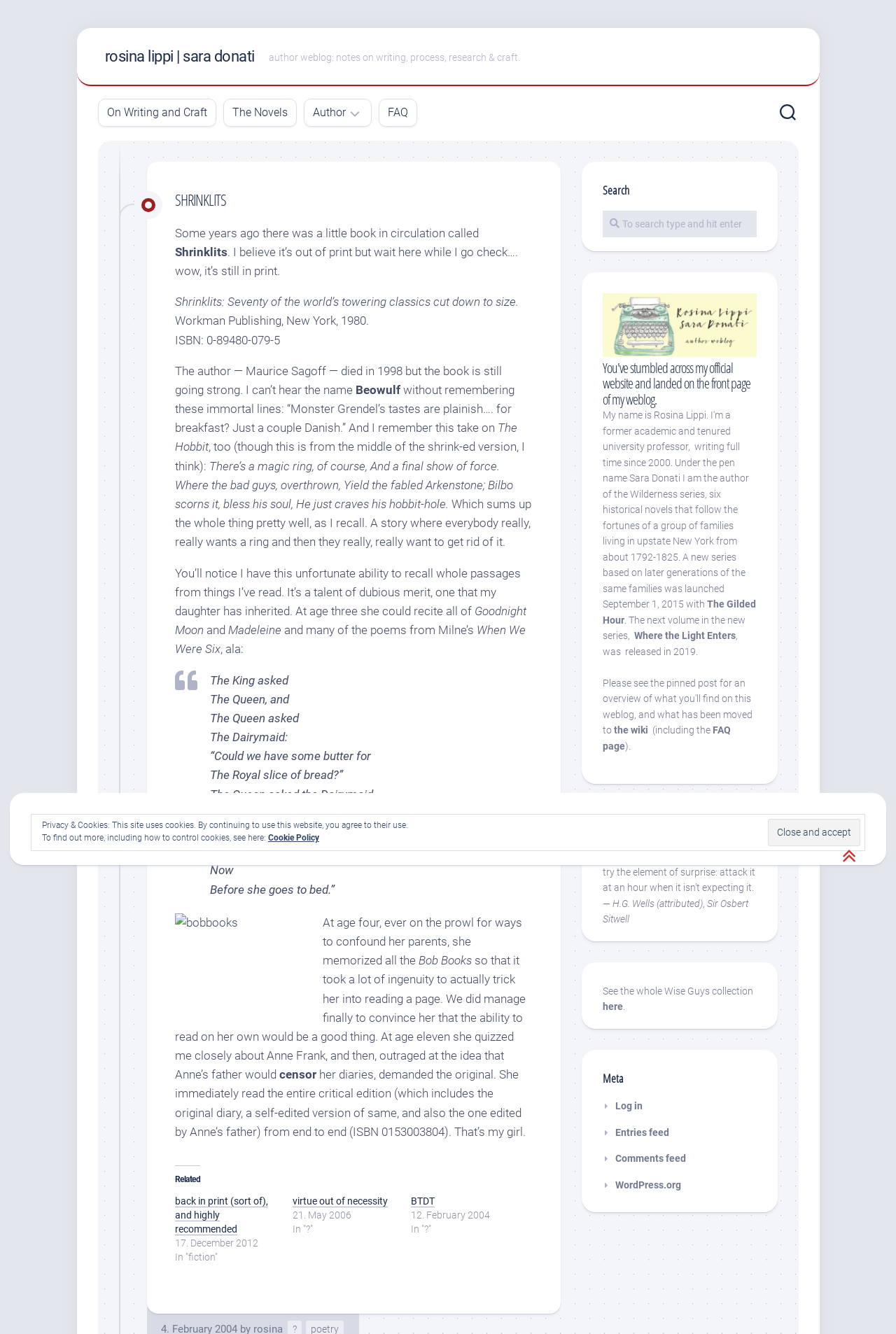What is the name of the author weblog?
Give a detailed explanation using the information visible in the image.

The answer can be found in the link element with the text 'rosina lippi | sara donati' which is located at the top of the webpage, indicating that it is the title of the author's weblog.